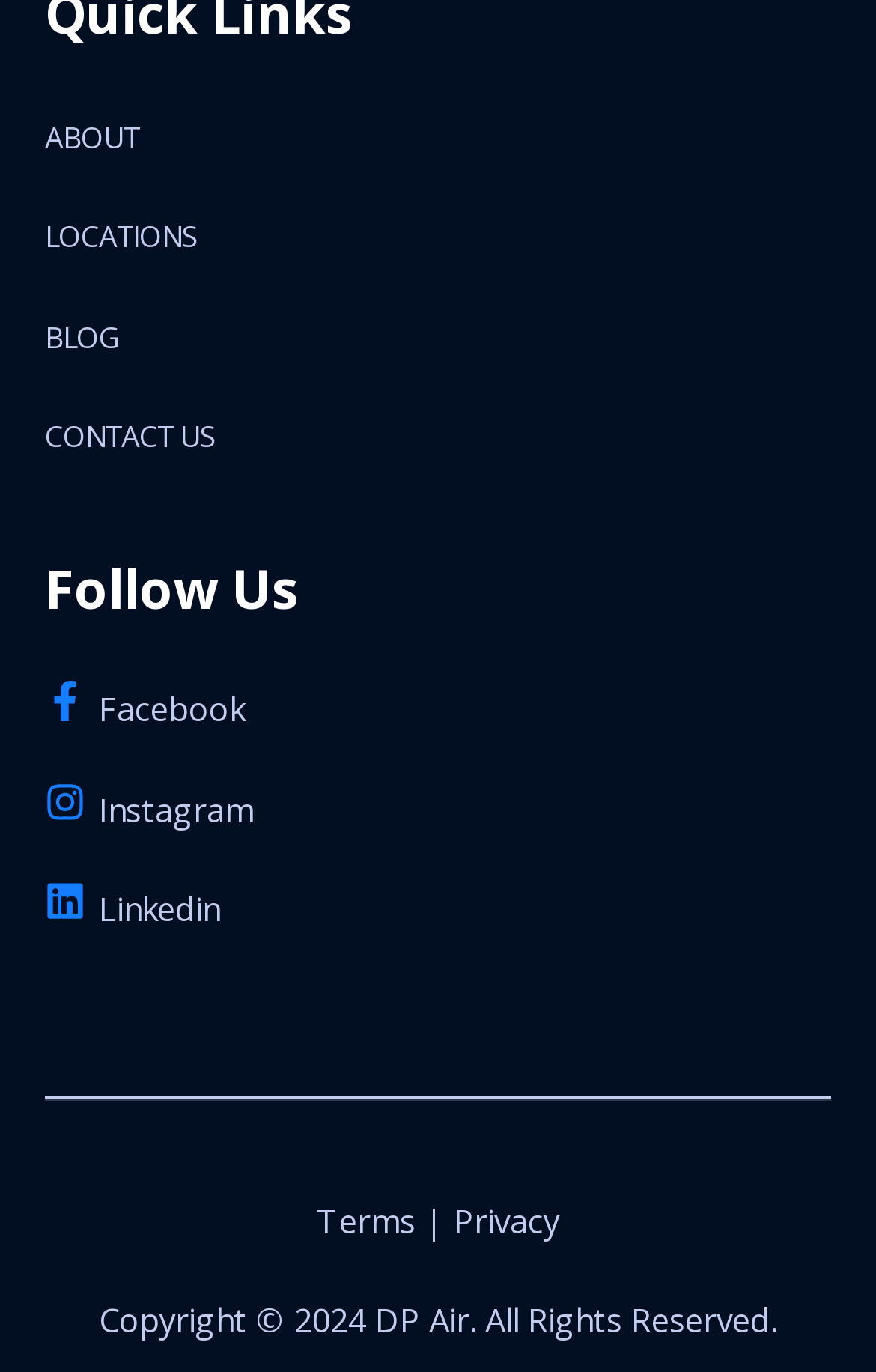Locate the UI element described by Instagram and provide its bounding box coordinates. Use the format (top-left x, top-left y, bottom-right x, bottom-right y) with all values as floating point numbers between 0 and 1.

[0.051, 0.568, 0.949, 0.611]